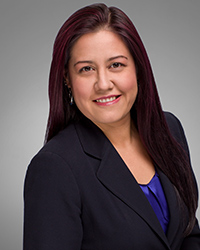What is Leticia's role in the Women's Bar Association of the District of Columbia's Immigration Law Forum?
Look at the screenshot and respond with one word or a short phrase.

Co-Chair